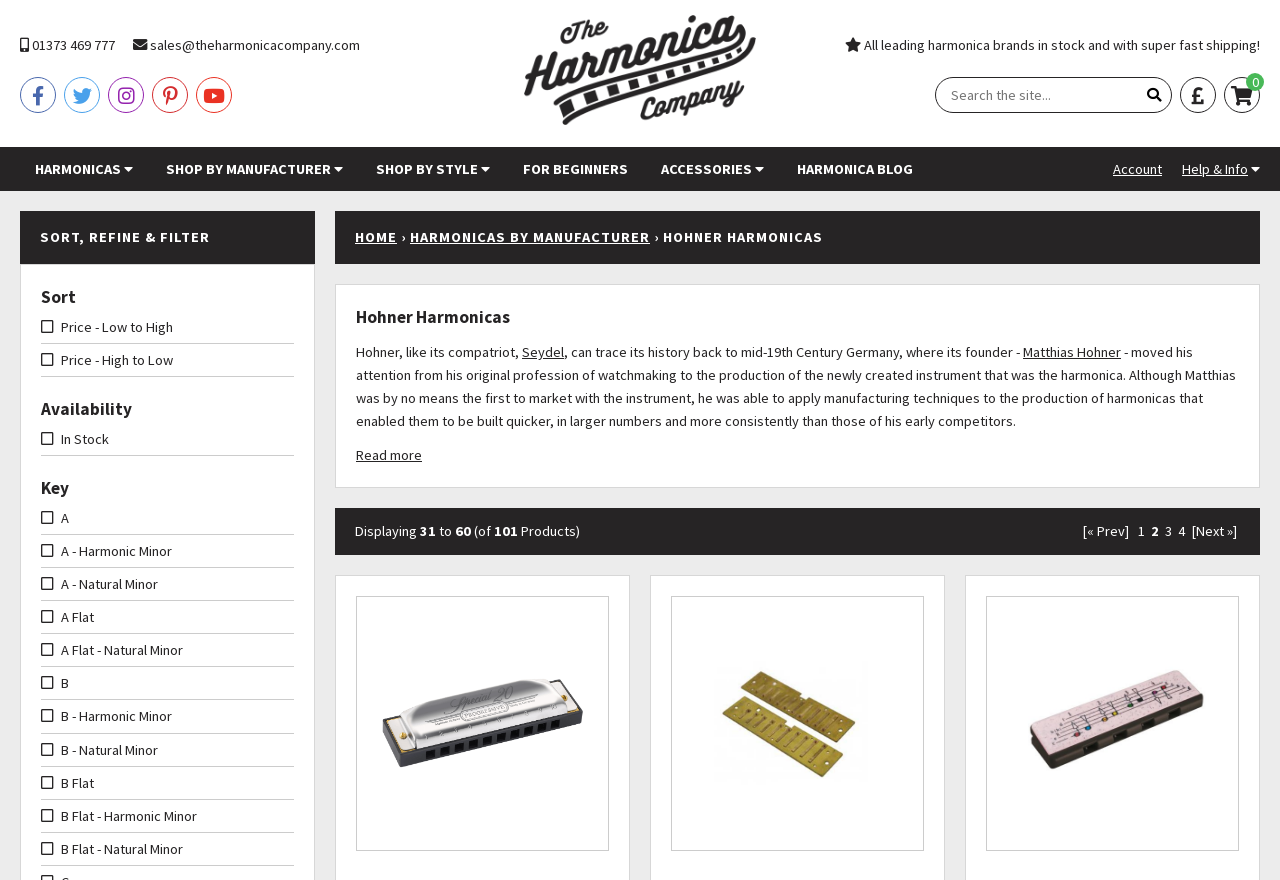Provide a thorough summary of the webpage.

This webpage is about Hohner harmonicas and is provided by The Harmonica Company. At the top, there is a phone number and an email address for sales inquiries. Below that, there are several social media links and a link to the company's website. 

To the right of the social media links, there is a search bar with a search button. Below the search bar, there are several navigation links, including "HARMONICAS", "SHOP BY MANUFACTURER", "SHOP BY STYLE", "FOR BEGINNERS", "ACCESSORIES", and "HARMONICA BLOG". 

On the left side of the page, there is a section titled "SORT, REFINE & FILTER" with options to sort by price, availability, and key. There are also links to refine the search by specific harmonica keys.

The main content of the page is about Hohner harmonicas, with a brief history of the company and its founder, Matthias Hohner. There is also a "Read more" link to learn more about the company.

Below the main content, there is a section displaying 31 to 60 out of 101 products. There are pagination links to navigate to other pages, including previous and next pages.

At the top right corner of the page, there are links to the account and help sections.